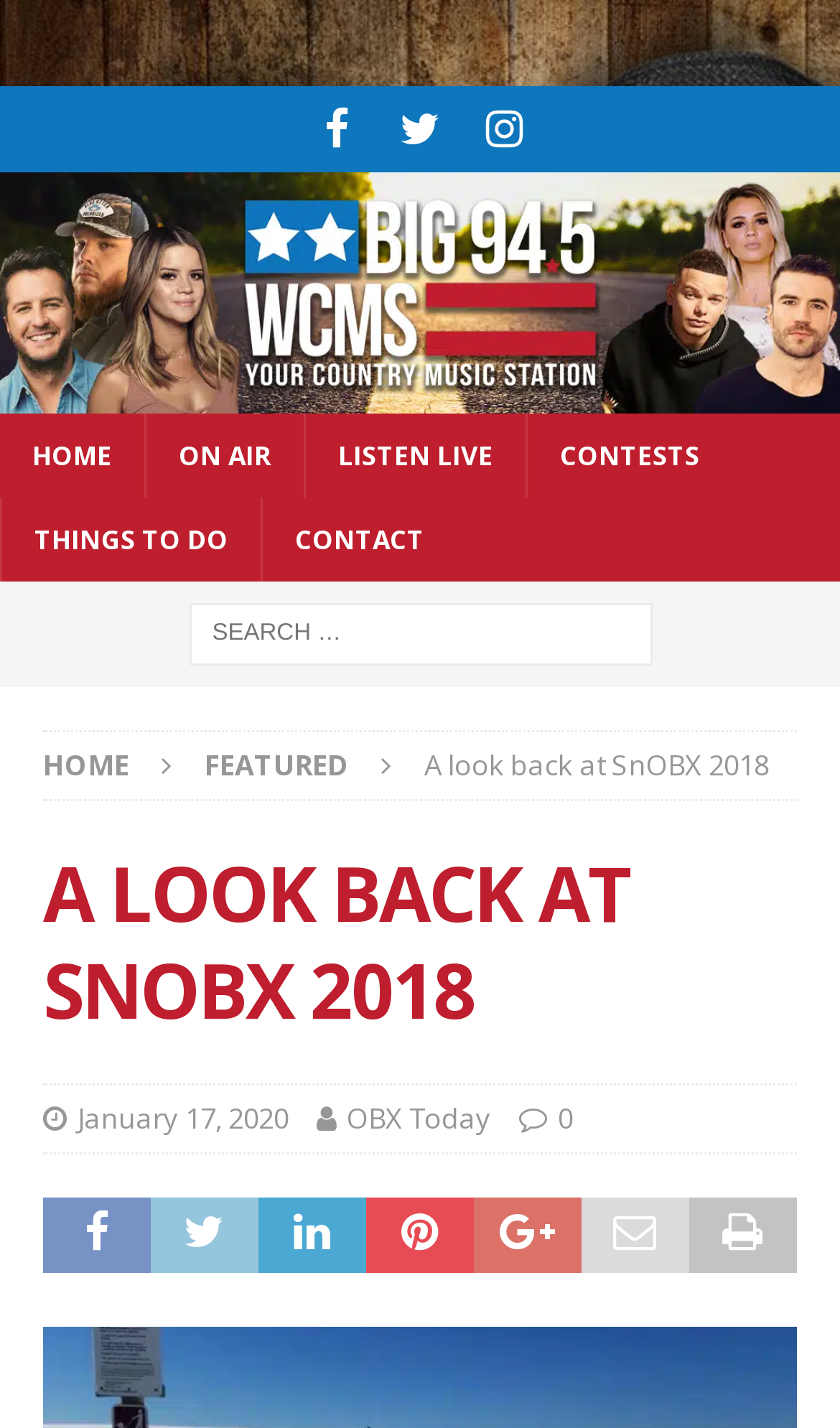Examine the screenshot and answer the question in as much detail as possible: How many navigation links are at the top?

I counted the number of navigation links at the top of the webpage, which are HOME, ON AIR, LISTEN LIVE, CONTESTS, and THINGS TO DO.